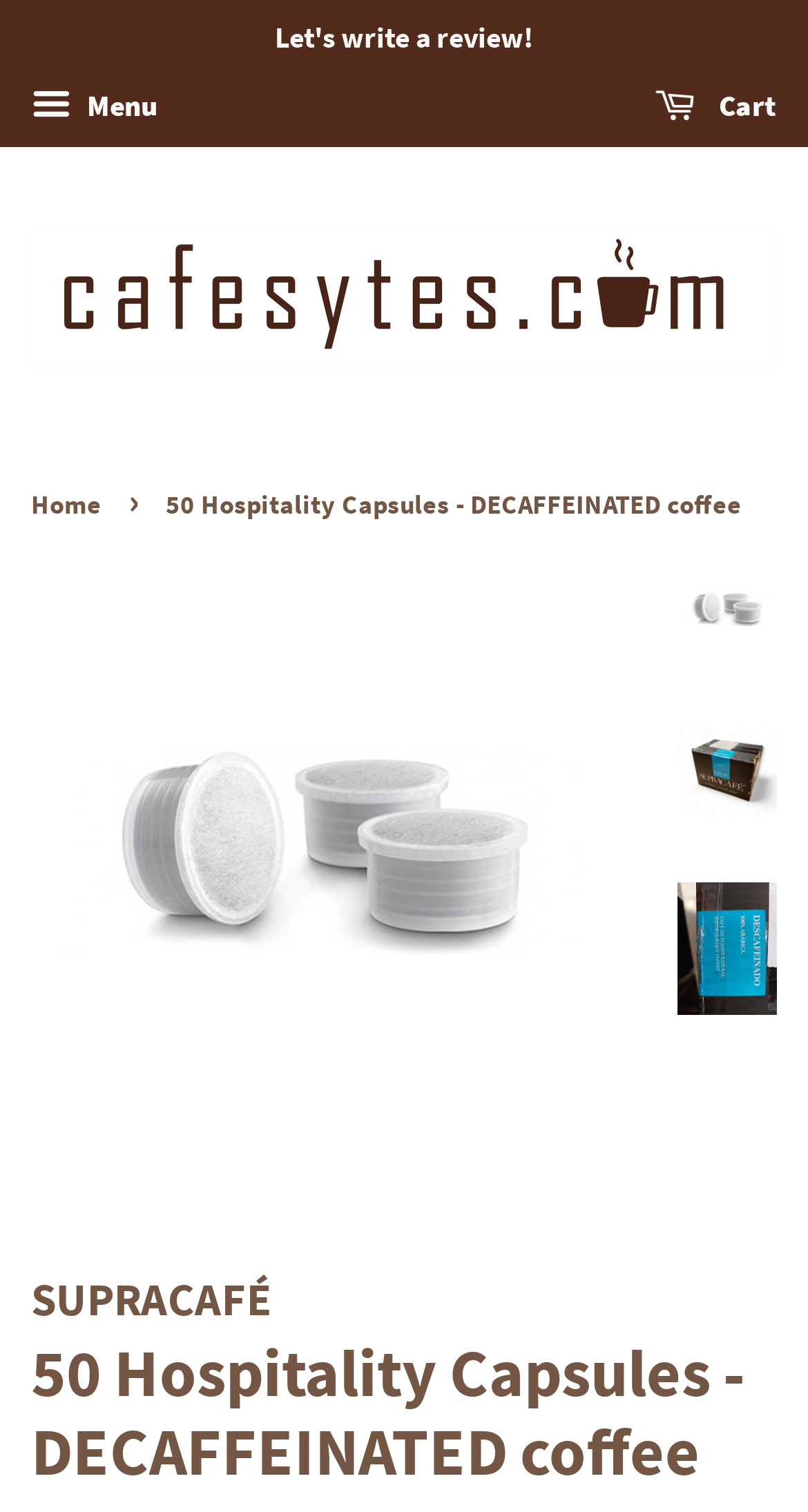Identify the bounding box coordinates of the area that should be clicked in order to complete the given instruction: "Write a review". The bounding box coordinates should be four float numbers between 0 and 1, i.e., [left, top, right, bottom].

[0.34, 0.012, 0.66, 0.037]